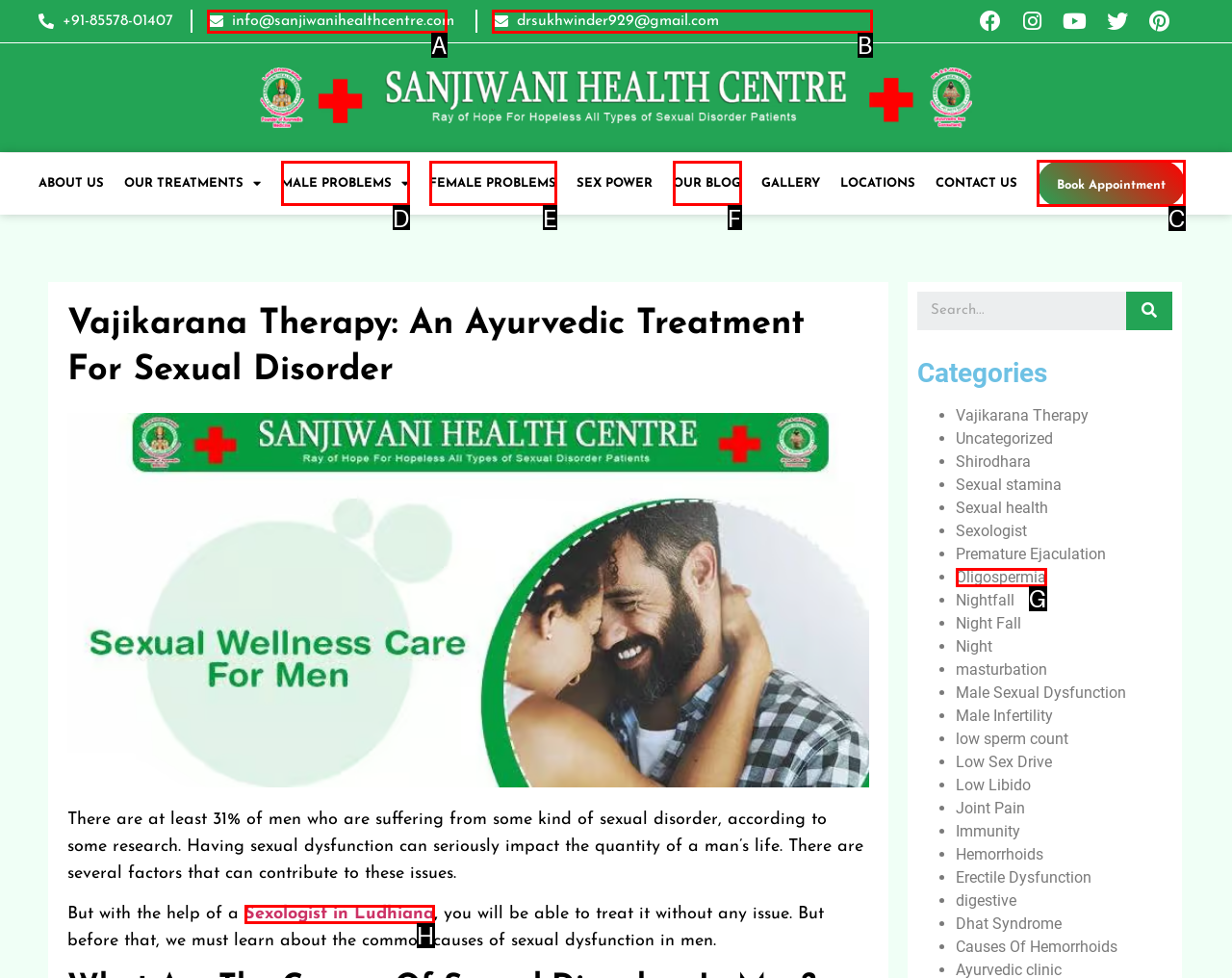Given the instruction: Click the 'Book Appointment' link, which HTML element should you click on?
Answer with the letter that corresponds to the correct option from the choices available.

C